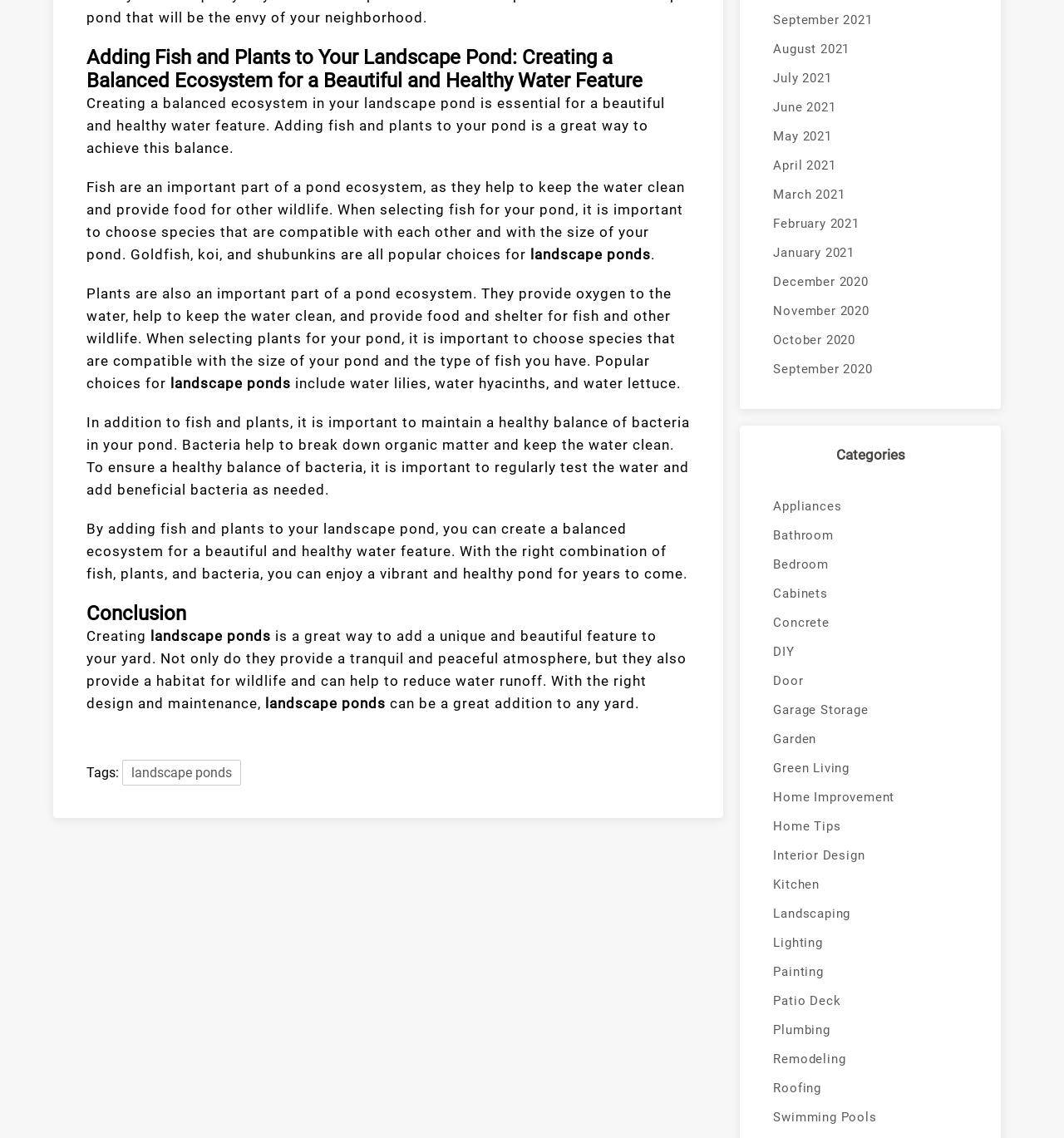Determine the bounding box coordinates of the clickable area required to perform the following instruction: "Check the 'September 2021' archive". The coordinates should be represented as four float numbers between 0 and 1: [left, top, right, bottom].

[0.727, 0.005, 0.91, 0.031]